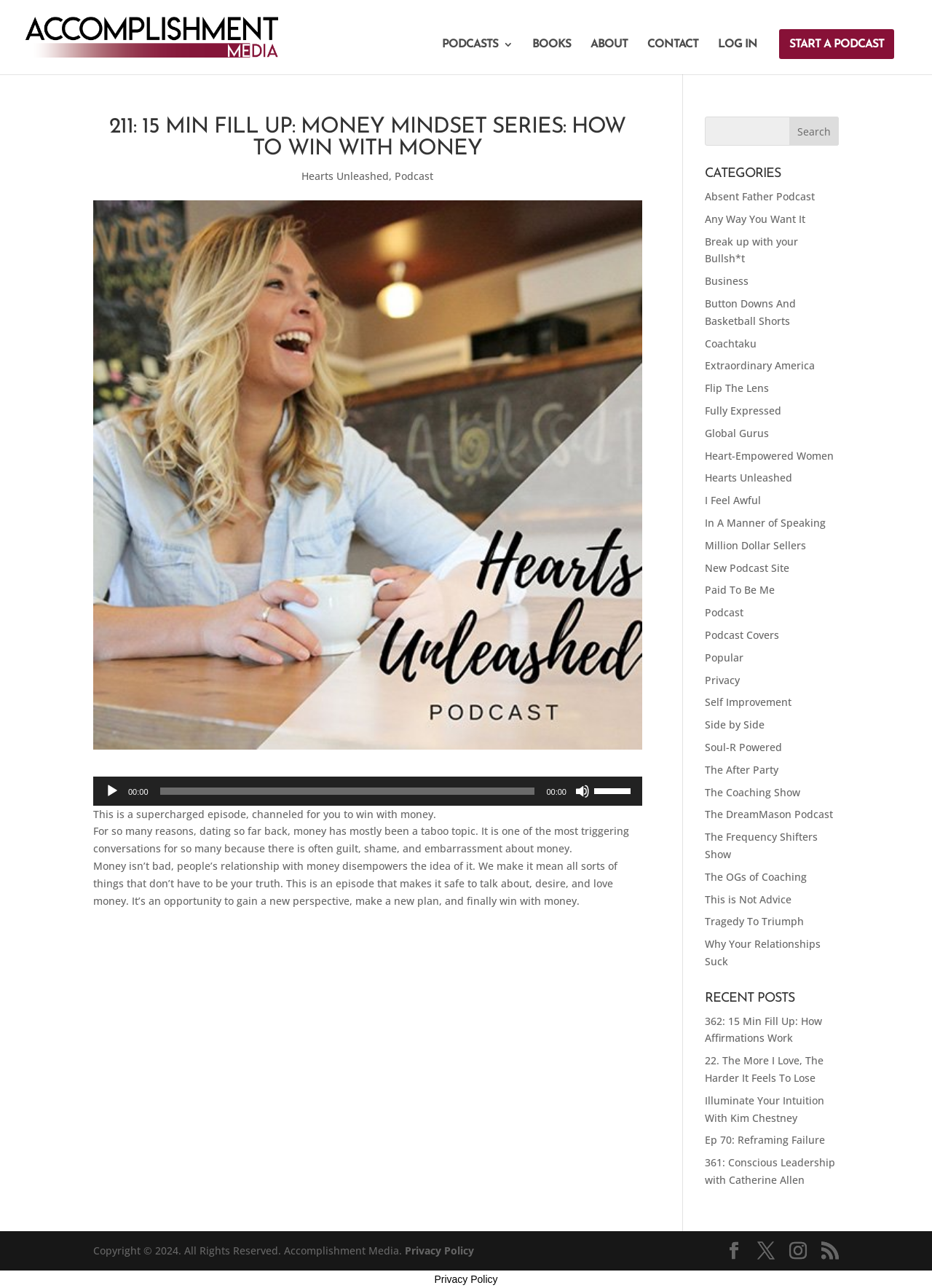Please locate the bounding box coordinates of the element that should be clicked to complete the given instruction: "View recent posts".

[0.756, 0.77, 0.9, 0.786]